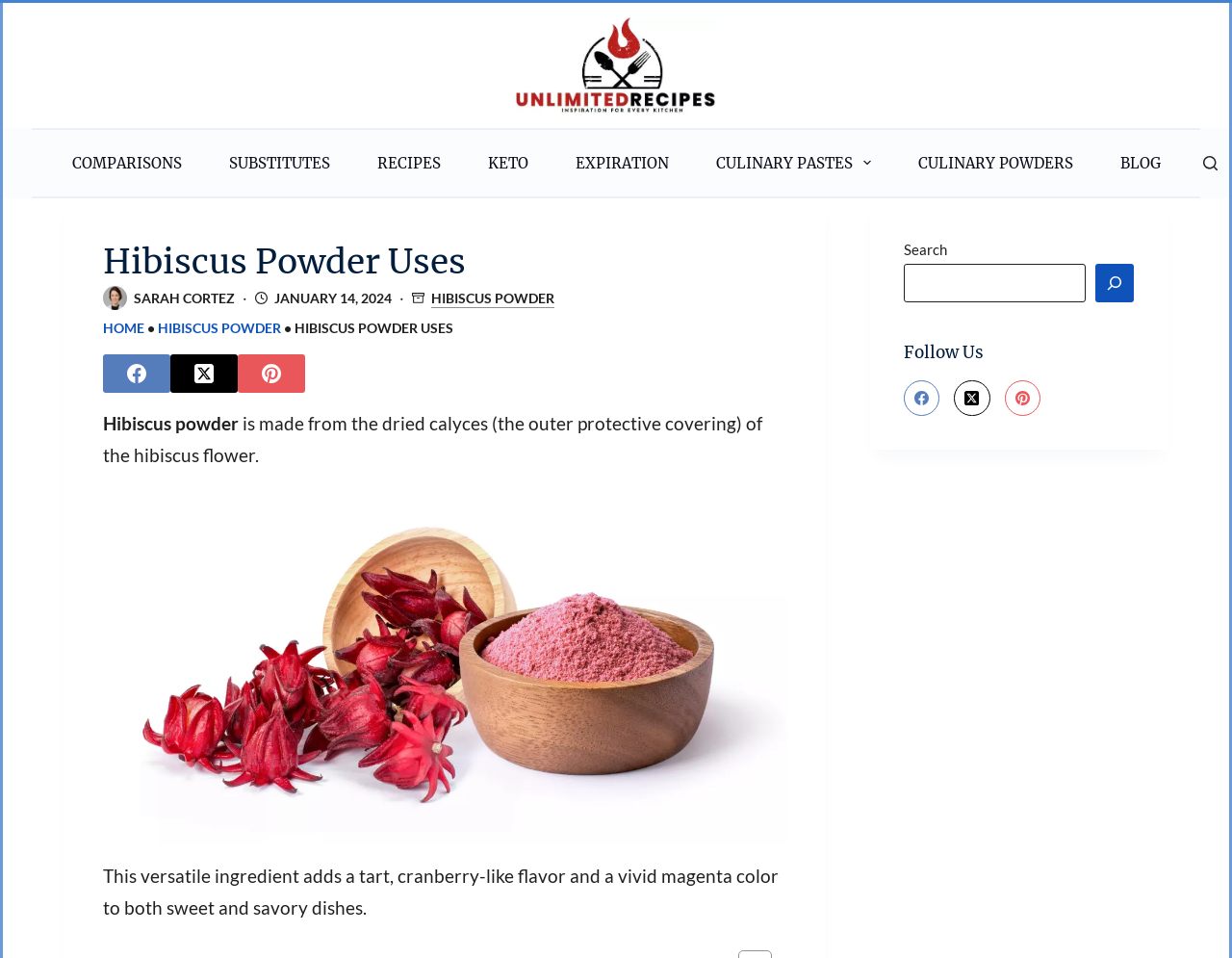Answer the question using only a single word or phrase: 
What is the flavor profile of hibiscus powder?

Tart, cranberry-like